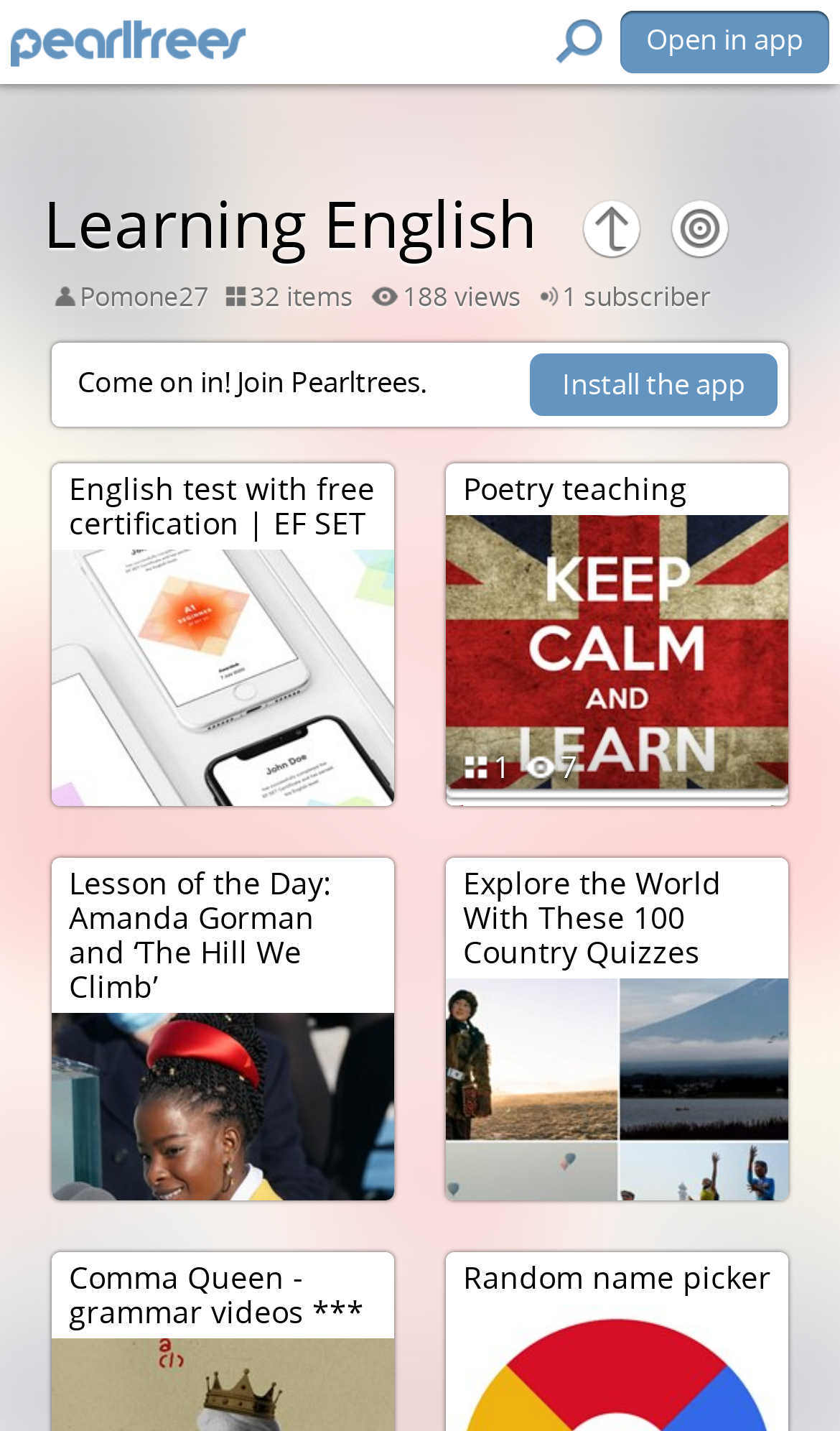What is the name of the grammar video series?
Examine the image and give a concise answer in one word or a short phrase.

Comma Queen